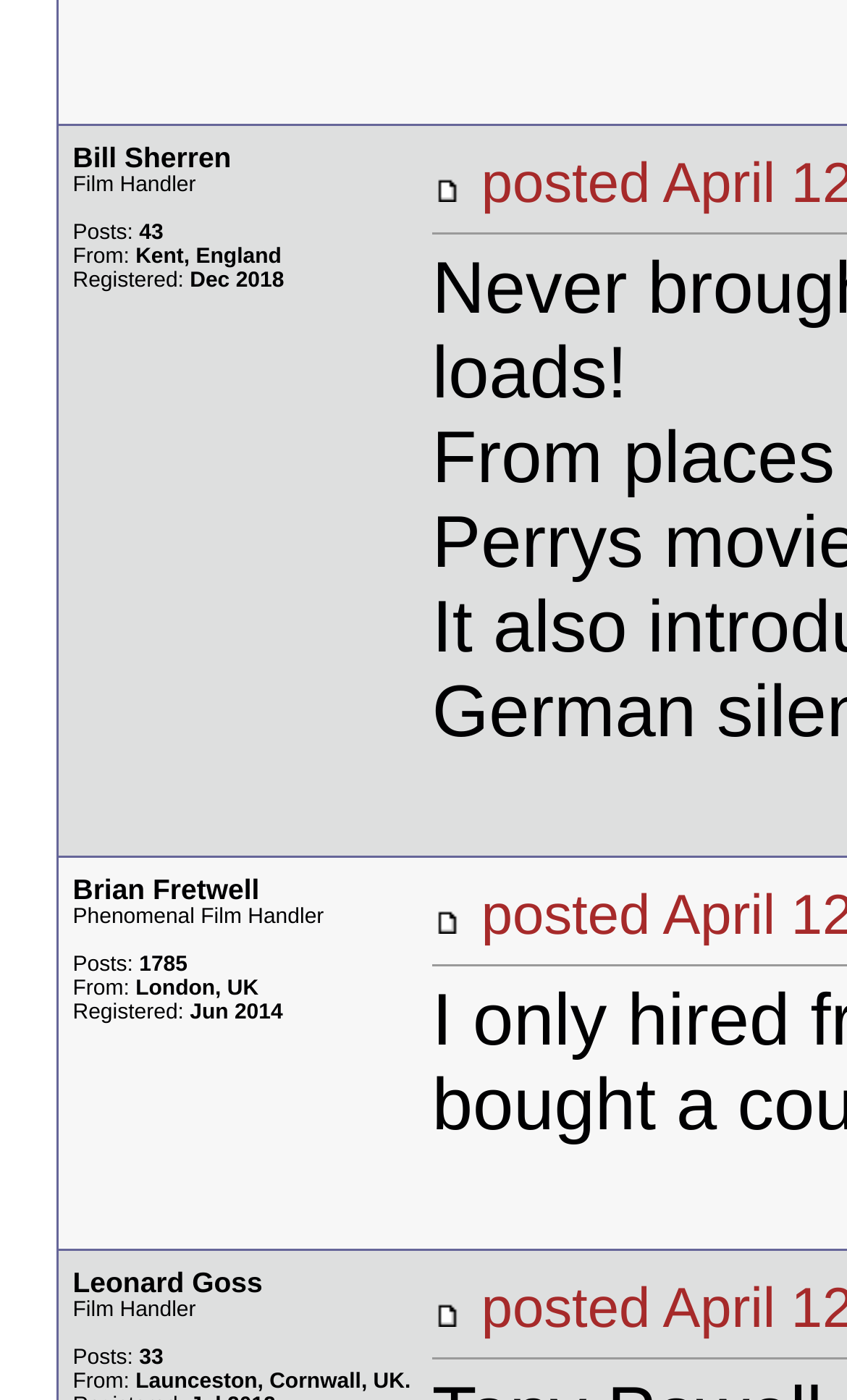What is Bill Sherren's location?
Kindly give a detailed and elaborate answer to the question.

I found Bill Sherren's information in the first table cell, where it says 'From: Kent, England'.